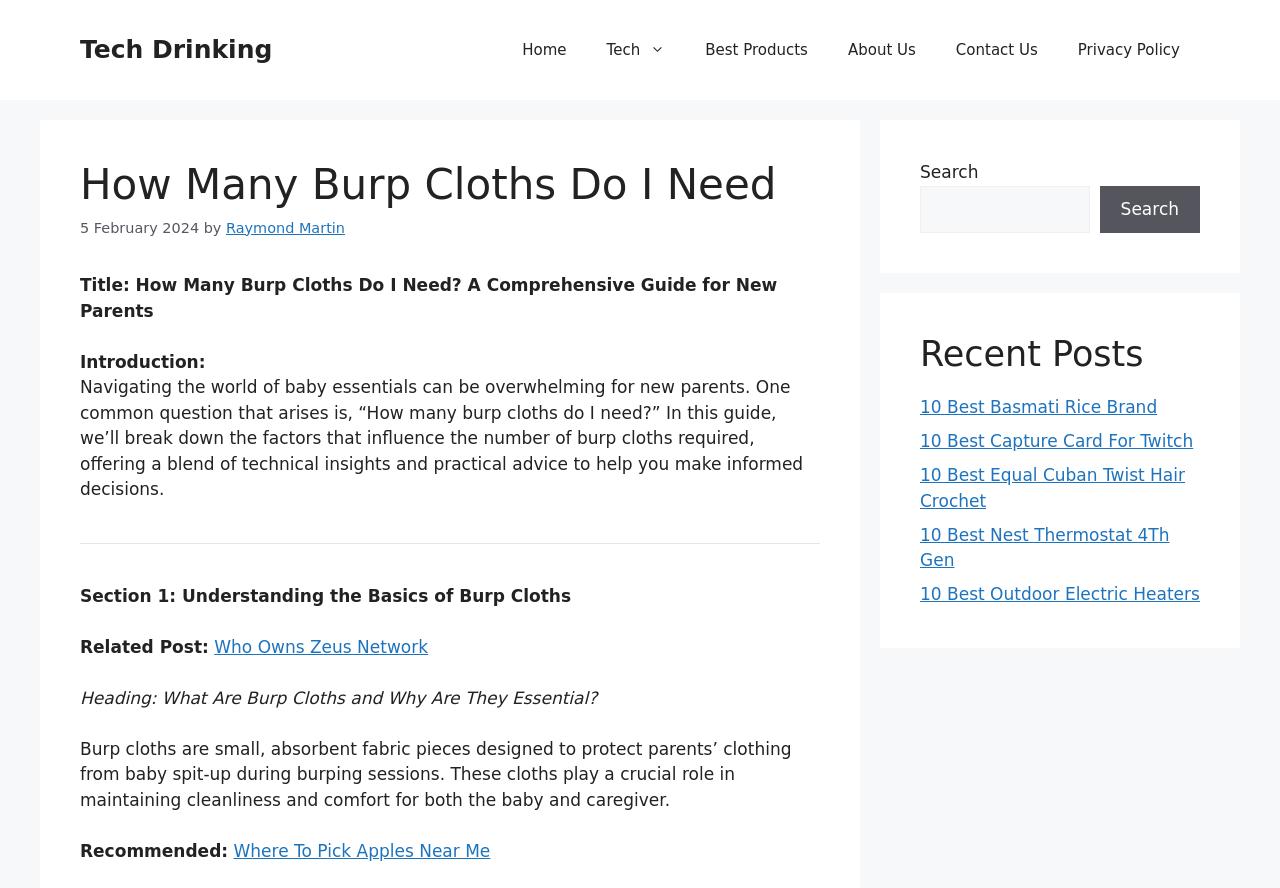Locate the bounding box coordinates of the element I should click to achieve the following instruction: "Learn about the Best Basmati Rice Brand".

[0.719, 0.447, 0.904, 0.47]